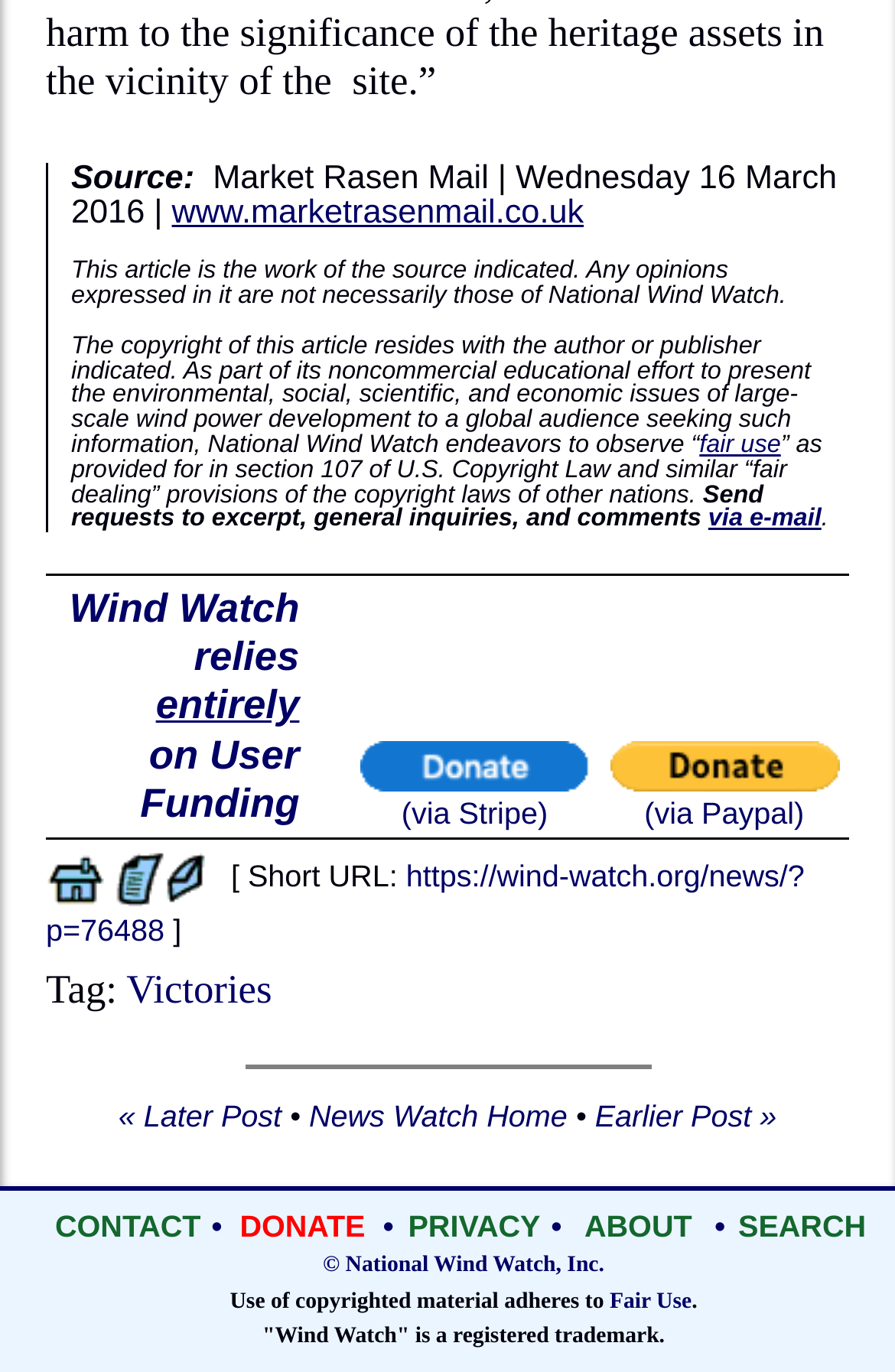What is the topic of the article?
Please respond to the question with a detailed and well-explained answer.

I inferred the topic by analyzing the text content of the webpage, which mentions 'large-scale wind power development' and 'National Wind Watch', suggesting that the article is related to wind power development.